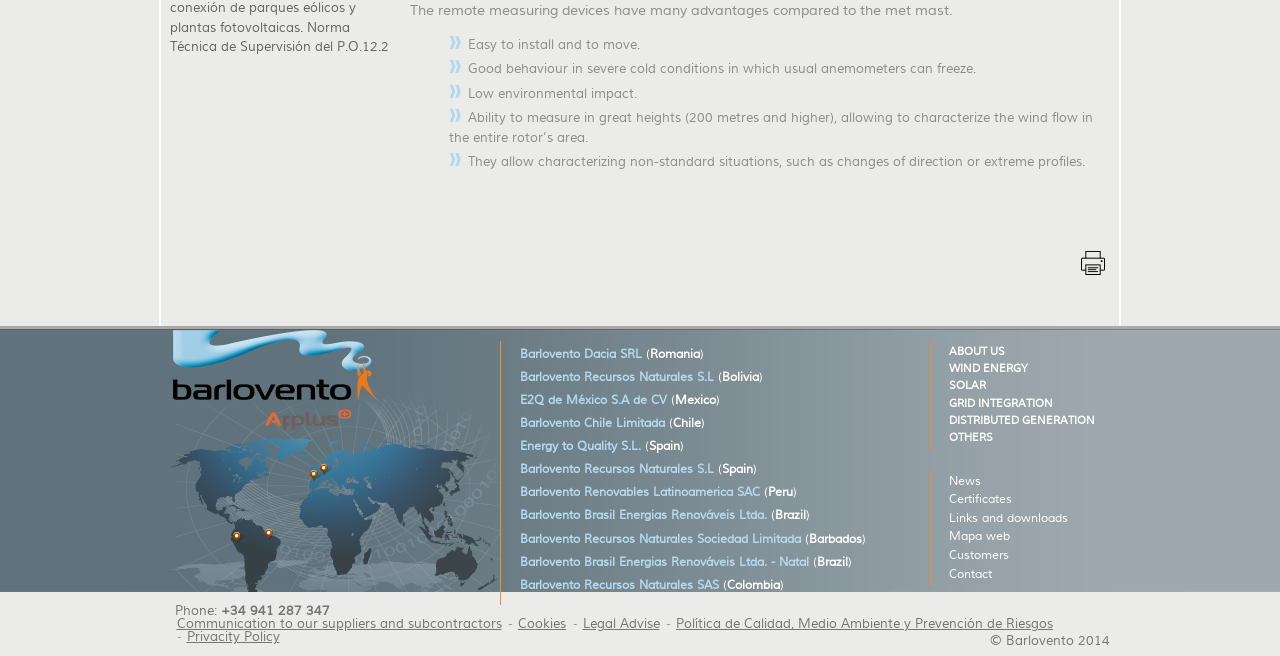Please specify the bounding box coordinates in the format (top-left x, top-left y, bottom-right x, bottom-right y), with values ranging from 0 to 1. Identify the bounding box for the UI component described as follows: Brazil

[0.638, 0.844, 0.662, 0.868]